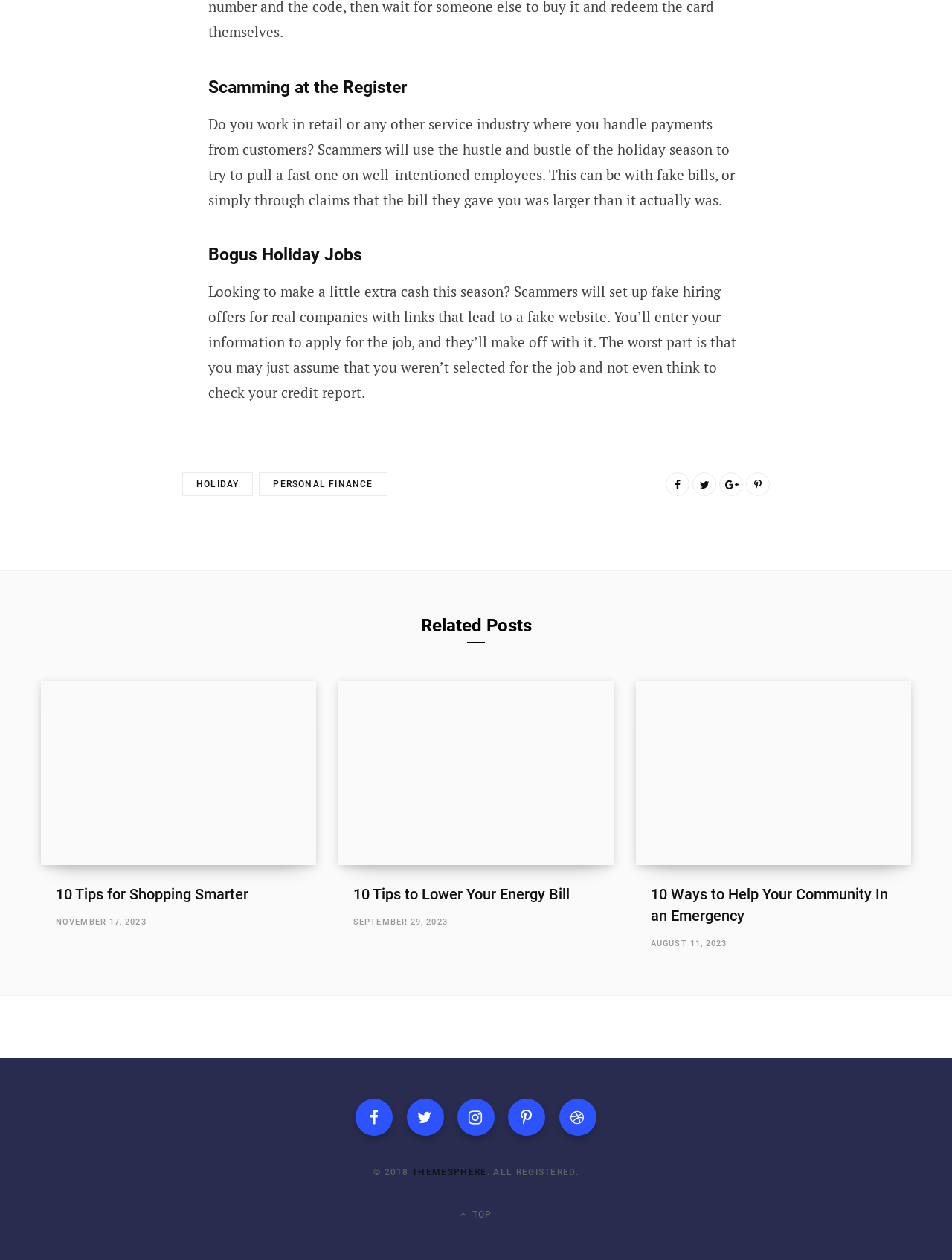Find the bounding box coordinates of the area that needs to be clicked in order to achieve the following instruction: "View the '10 Ways to Help Your Community In an Emergency' article". The coordinates should be specified as four float numbers between 0 and 1, i.e., [left, top, right, bottom].

[0.656, 0.54, 0.969, 0.763]